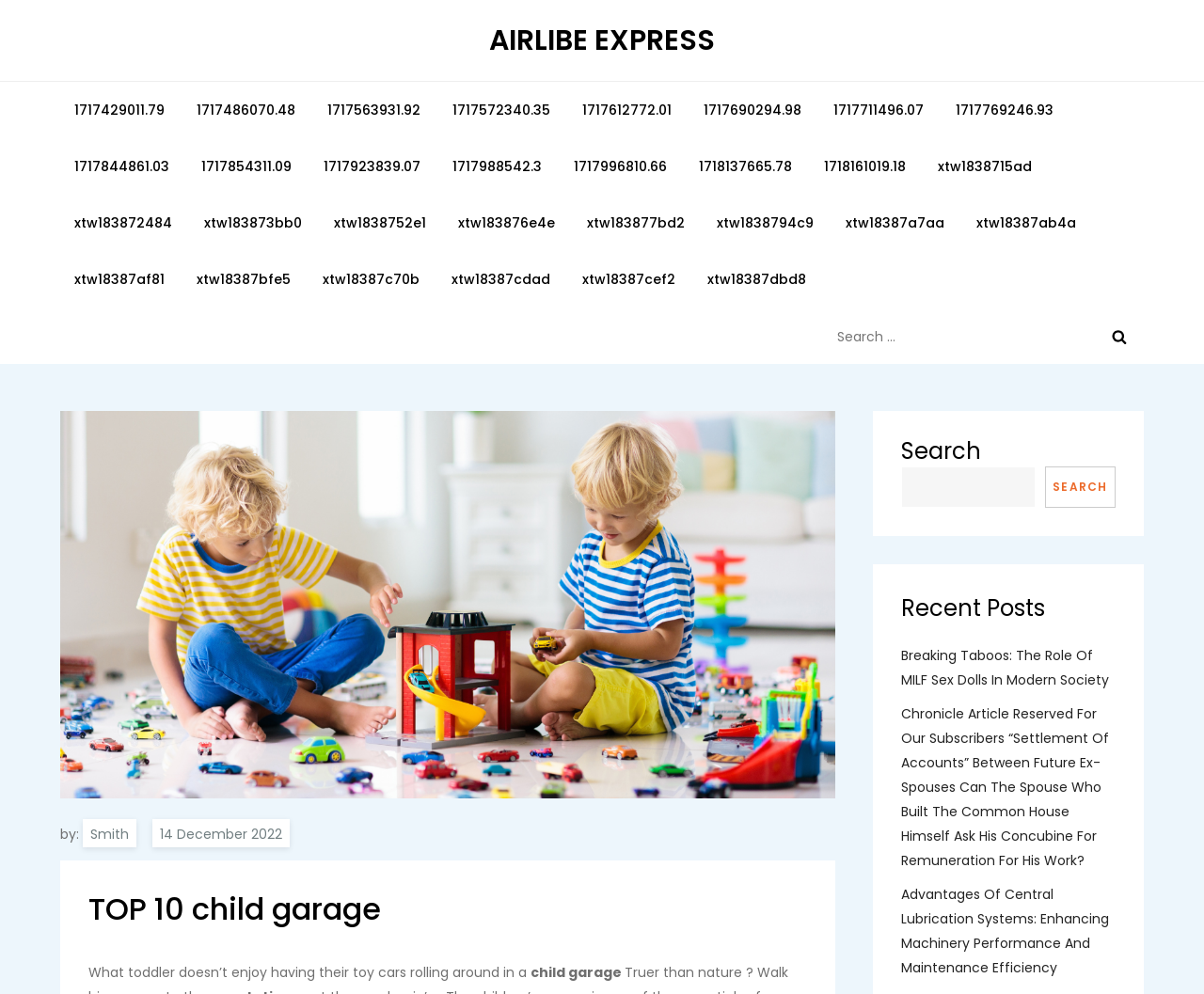Please predict the bounding box coordinates (top-left x, top-left y, bottom-right x, bottom-right y) for the UI element in the screenshot that fits the description: parent_node: SEARCH name="s"

[0.748, 0.469, 0.86, 0.511]